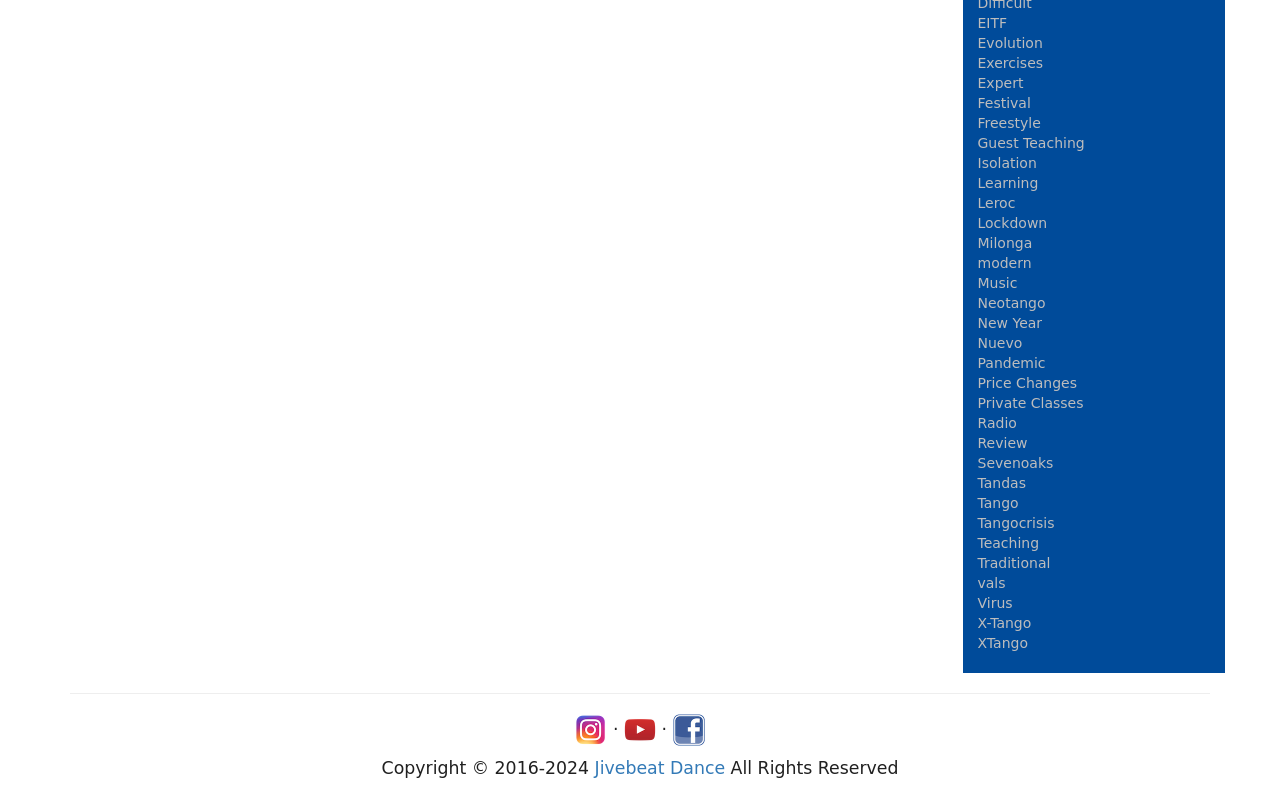Using the given element description, provide the bounding box coordinates (top-left x, top-left y, bottom-right x, bottom-right y) for the corresponding UI element in the screenshot: Jivebeat Dance

[0.464, 0.958, 0.566, 0.984]